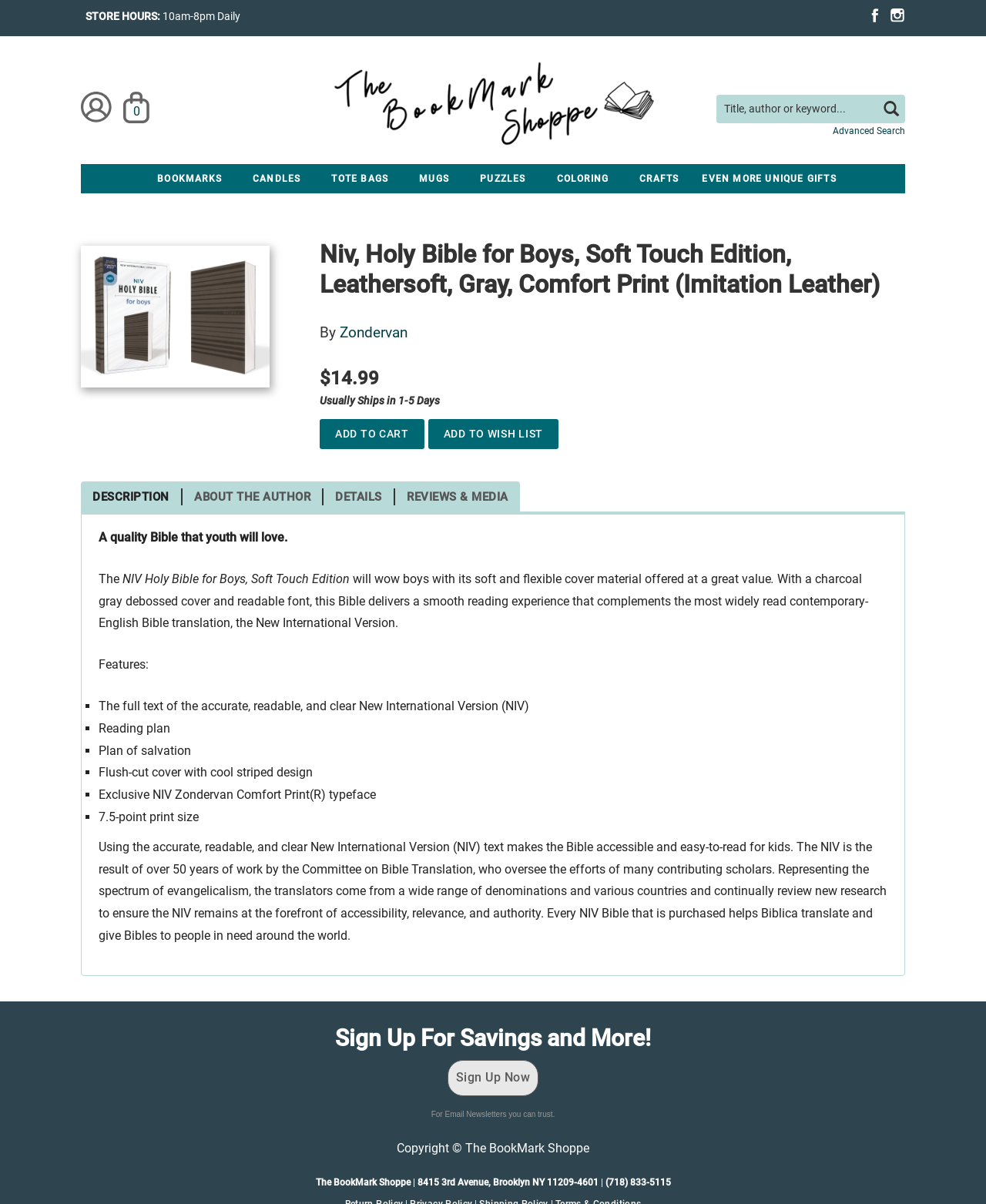Use one word or a short phrase to answer the question provided: 
What is the color of the Bible's cover?

Charcoal gray